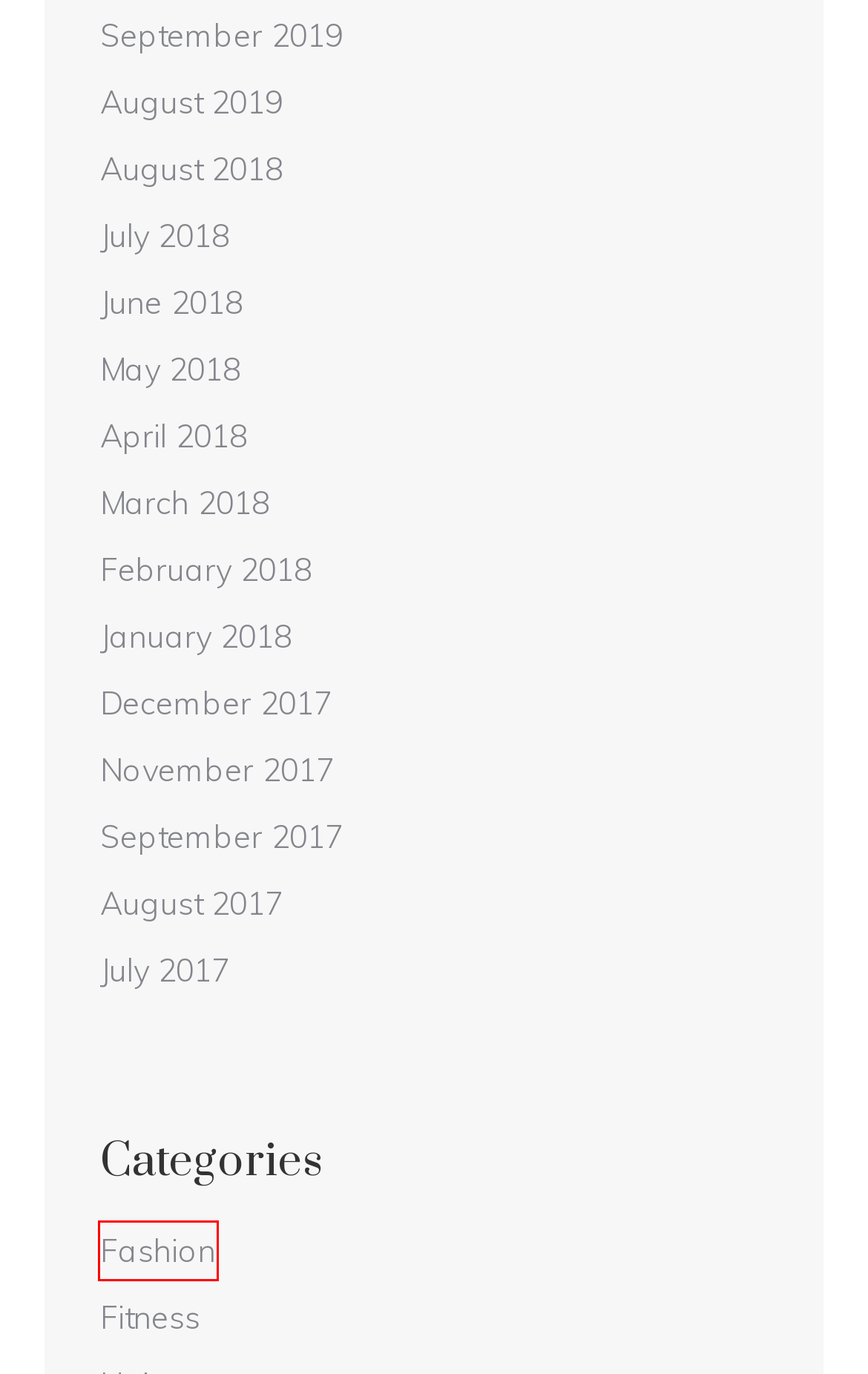Given a webpage screenshot featuring a red rectangle around a UI element, please determine the best description for the new webpage that appears after the element within the bounding box is clicked. The options are:
A. June 2018 - Jackie Beard Robinson
B. January 2018 - Jackie Beard Robinson
C. May 2018 - Jackie Beard Robinson
D. February 2018 - Jackie Beard Robinson
E. September 2019 - Jackie Beard Robinson
F. August 2018 - Jackie Beard Robinson
G. Fashion Archives - Jackie Beard Robinson
H. July 2017 - Jackie Beard Robinson

G